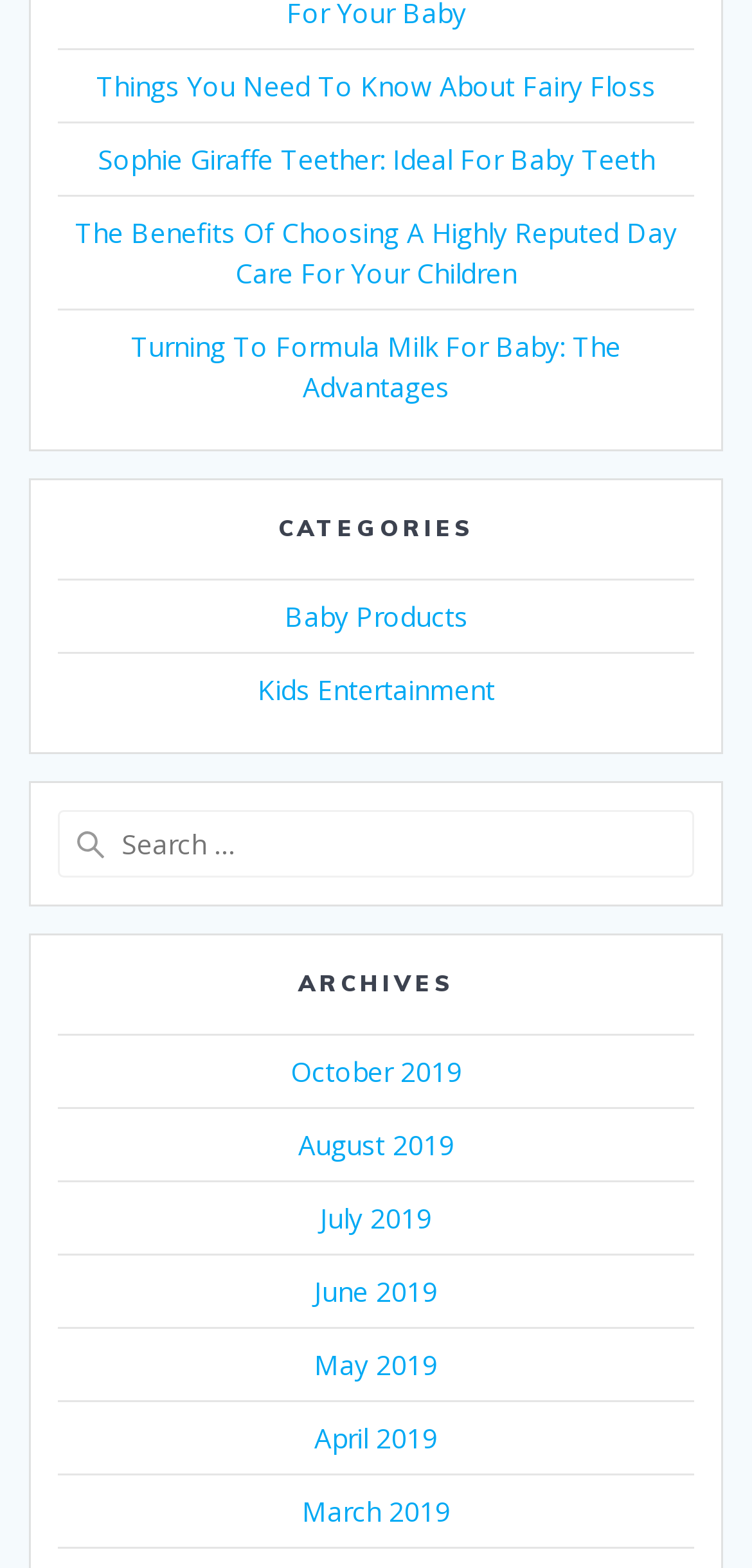Provide the bounding box coordinates for the specified HTML element described in this description: "简体中文". The coordinates should be four float numbers ranging from 0 to 1, in the format [left, top, right, bottom].

None